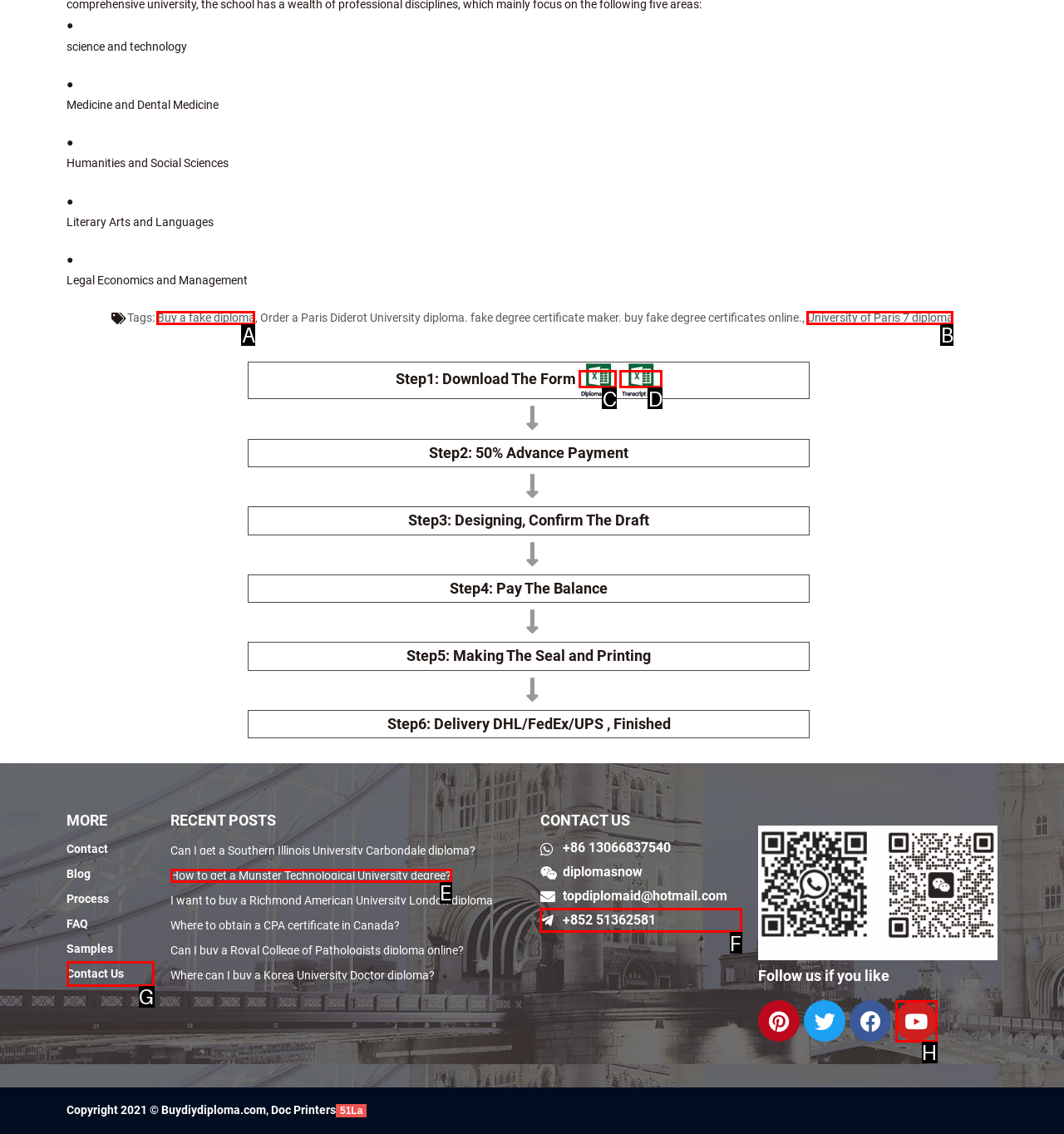Determine the option that aligns with this description: Buy a fake diploma
Reply with the option's letter directly.

A